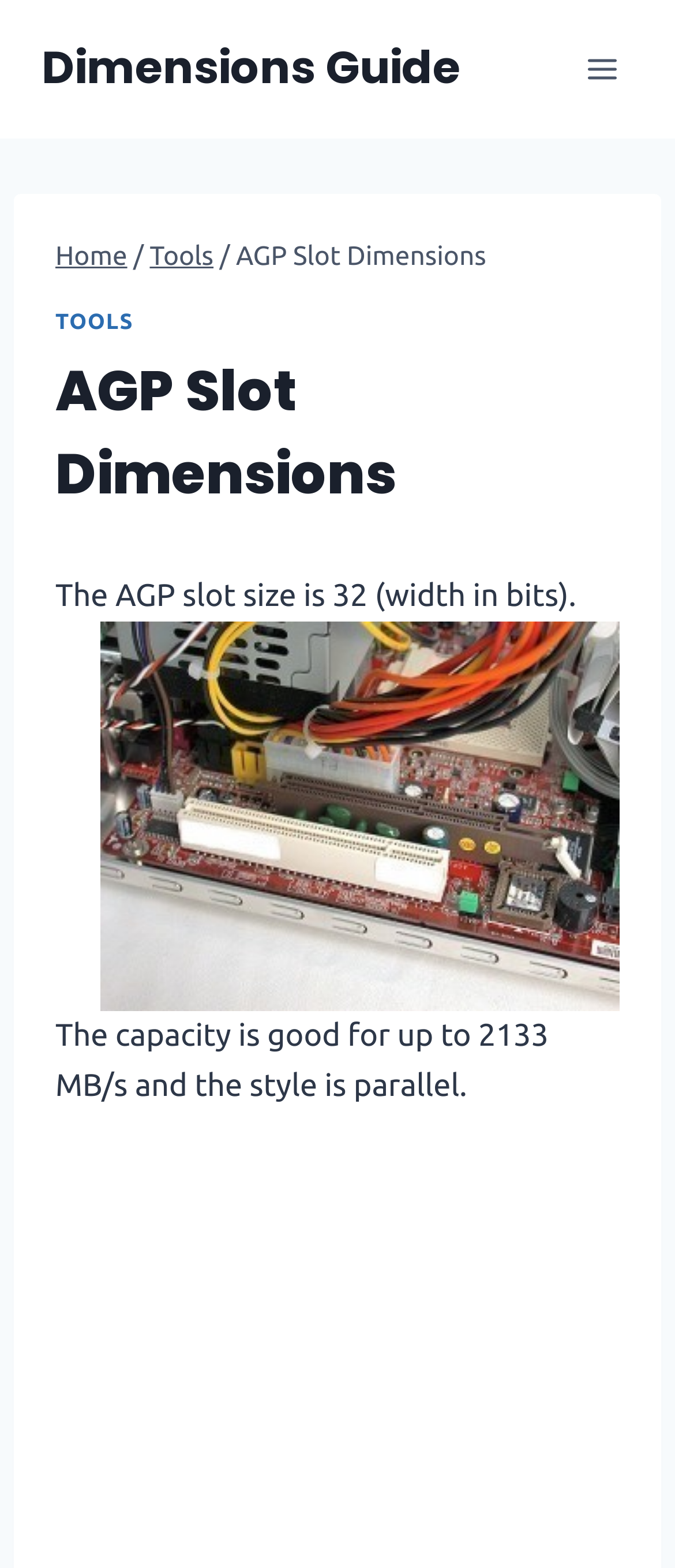Determine the bounding box coordinates for the HTML element mentioned in the following description: "Dimensions Guide". The coordinates should be a list of four floats ranging from 0 to 1, represented as [left, top, right, bottom].

[0.062, 0.027, 0.682, 0.061]